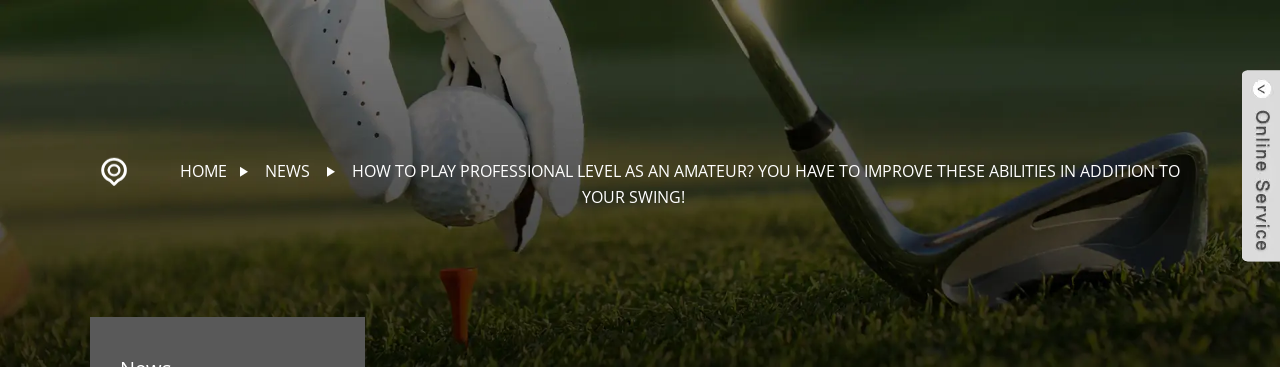What is the golf ball resting on? Examine the screenshot and reply using just one word or a brief phrase.

Tee